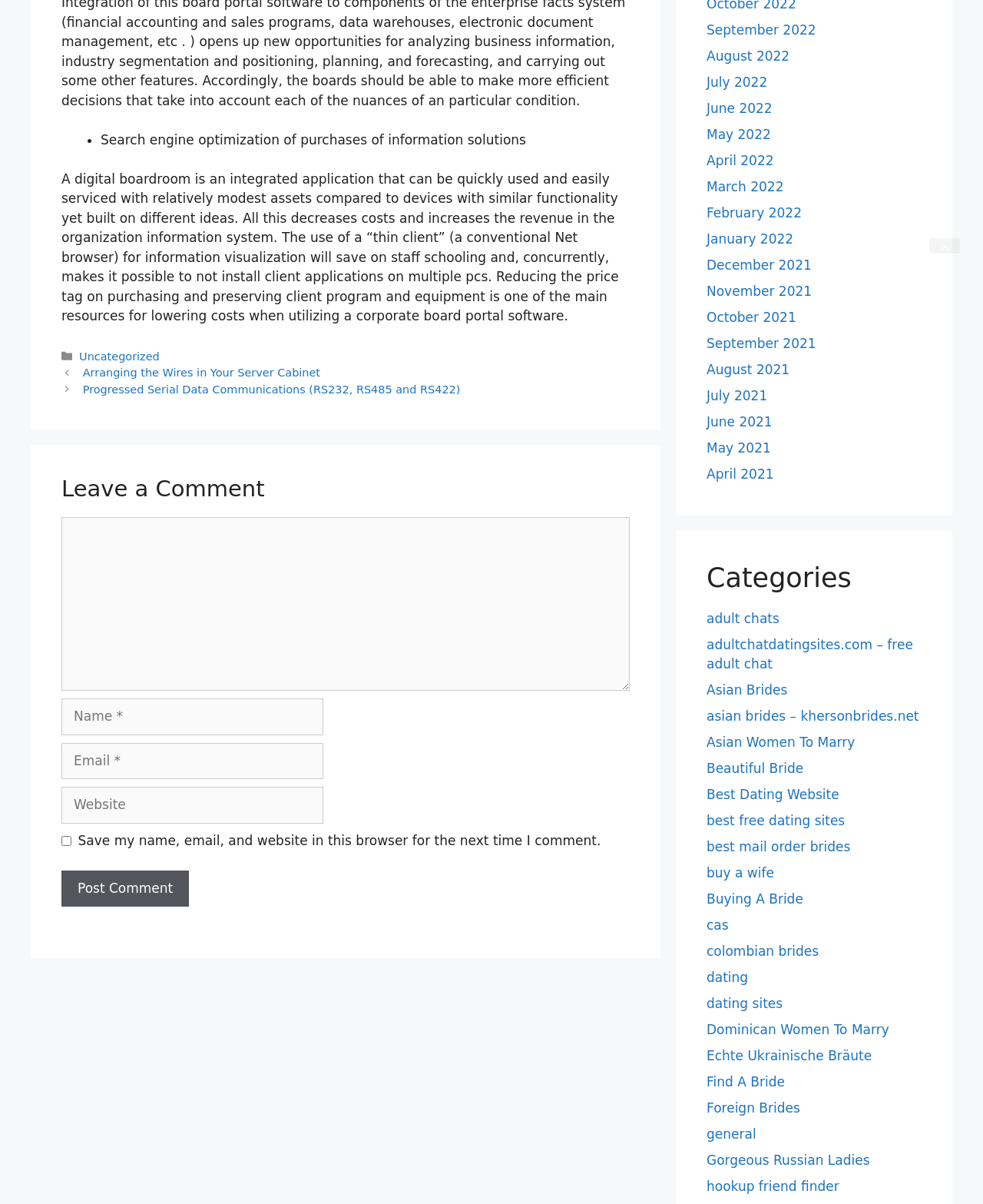What is the purpose of the 'Leave a Comment' section?
Give a comprehensive and detailed explanation for the question.

The 'Leave a Comment' section is provided at the bottom of the webpage, which allows users to comment on the post by filling in their name, email, website, and comment, and then submitting it by clicking the 'Post Comment' button.